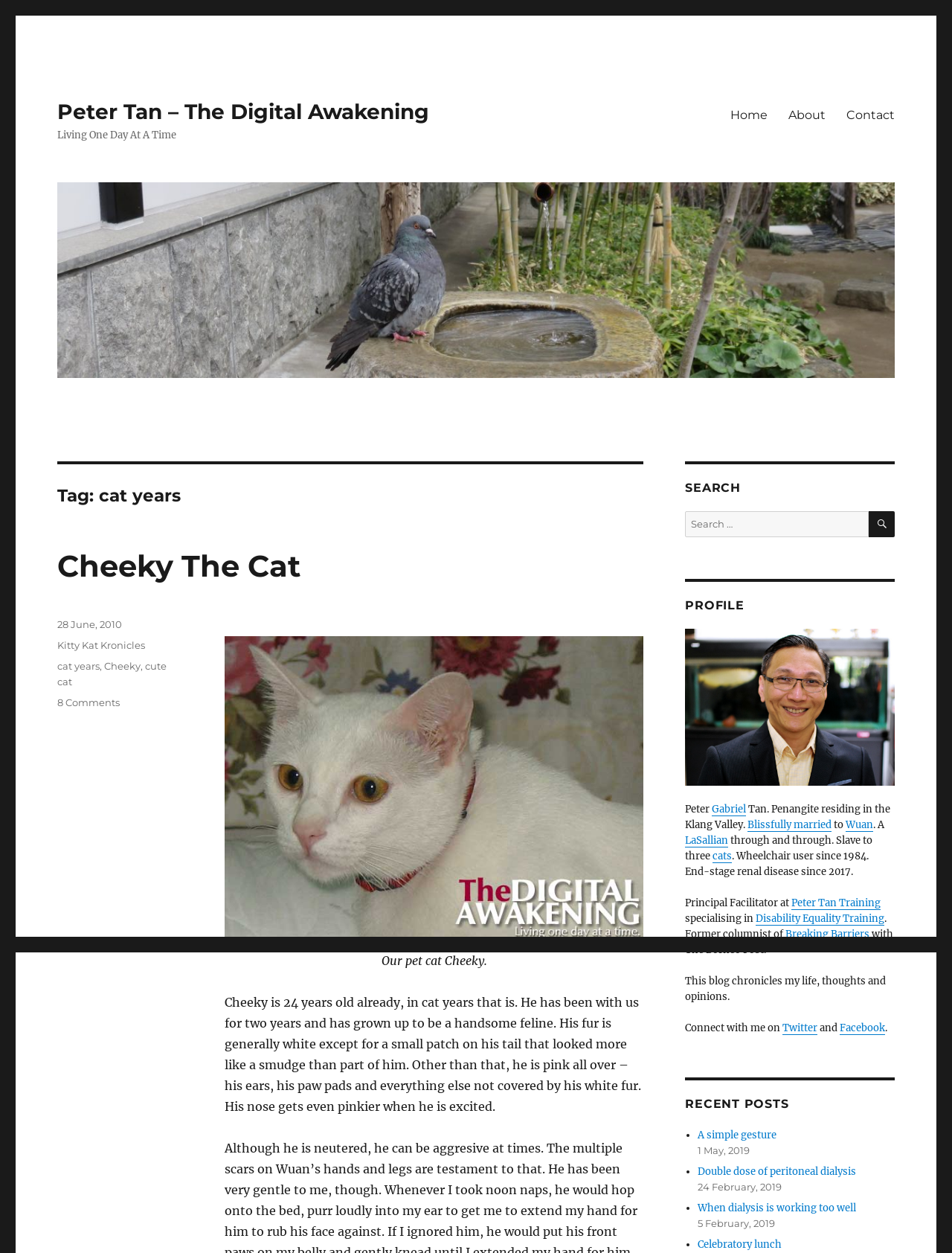Could you provide the bounding box coordinates for the portion of the screen to click to complete this instruction: "Click the 'Columns' link"?

None